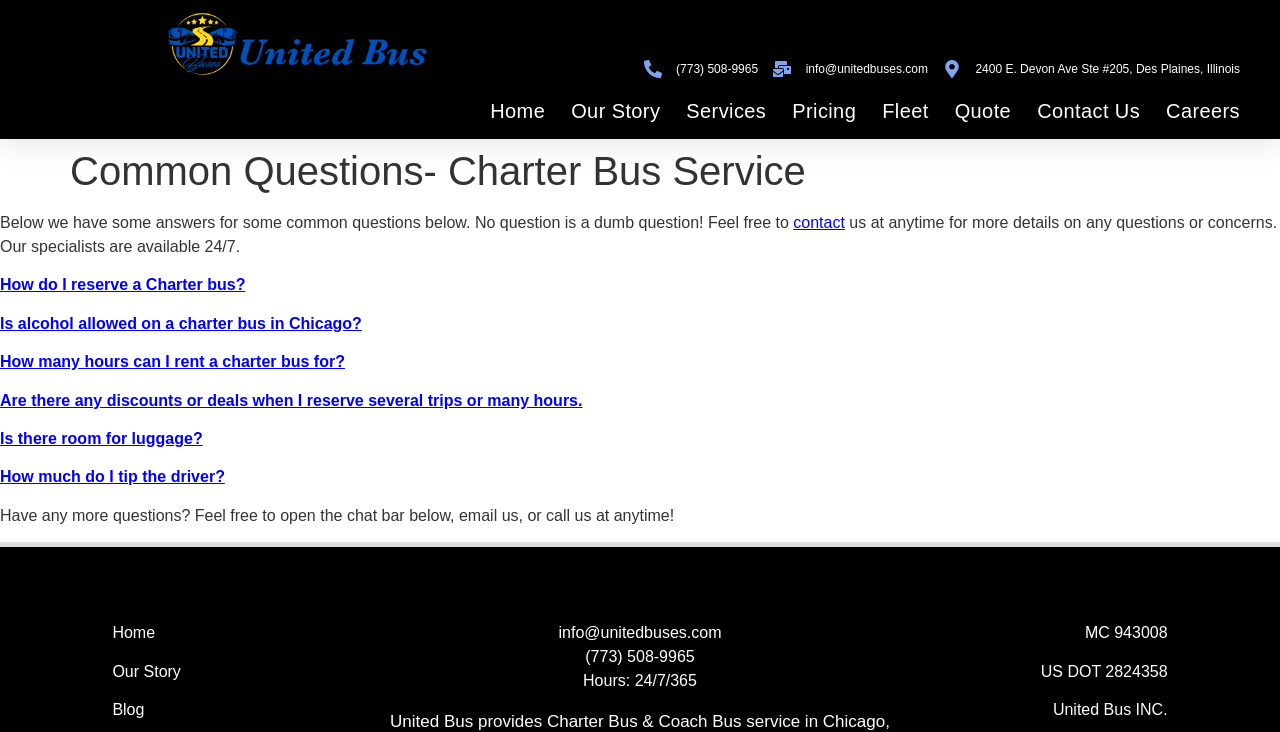Specify the bounding box coordinates of the region I need to click to perform the following instruction: "Contact us via phone". The coordinates must be four float numbers in the range of 0 to 1, i.e., [left, top, right, bottom].

[0.503, 0.082, 0.592, 0.107]